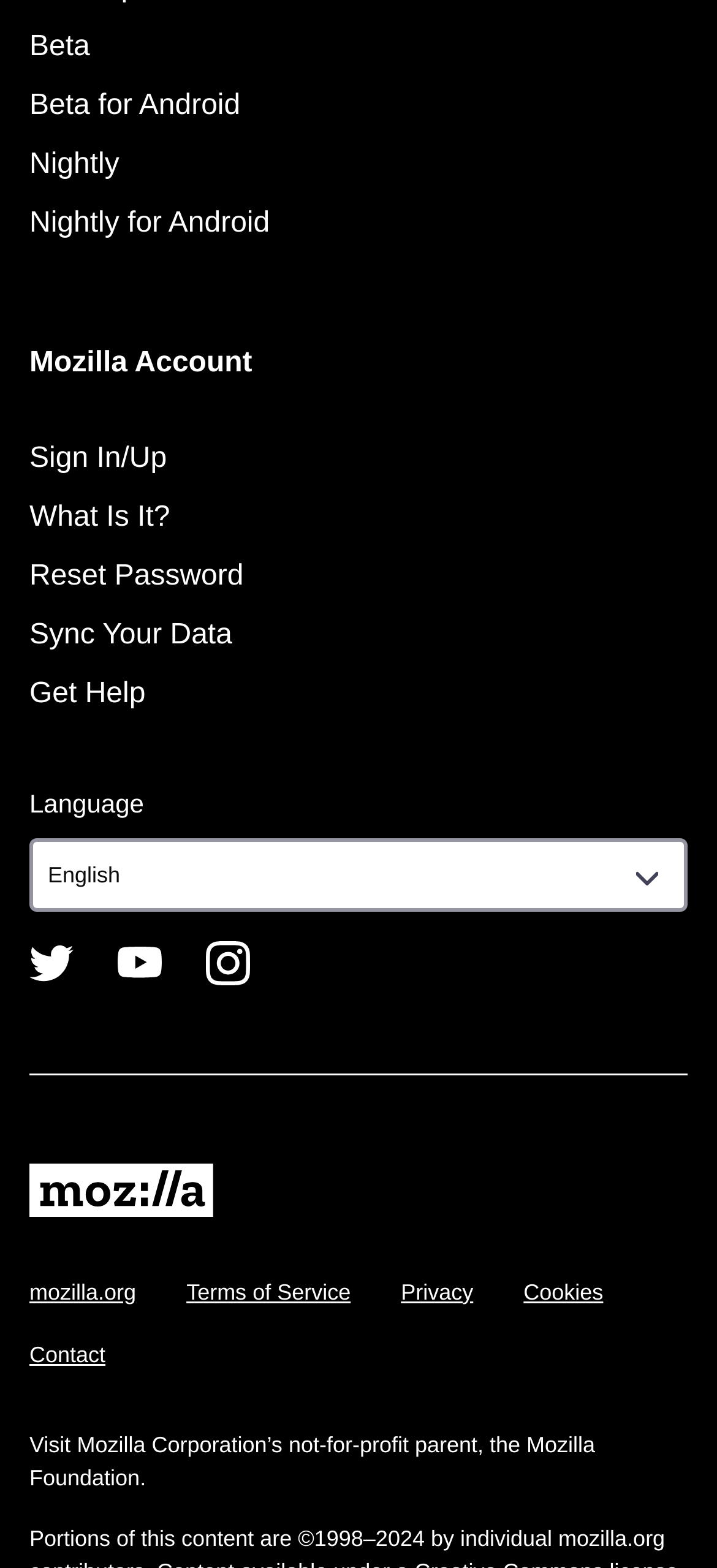Please give a concise answer to this question using a single word or phrase: 
How many social media links are present?

3